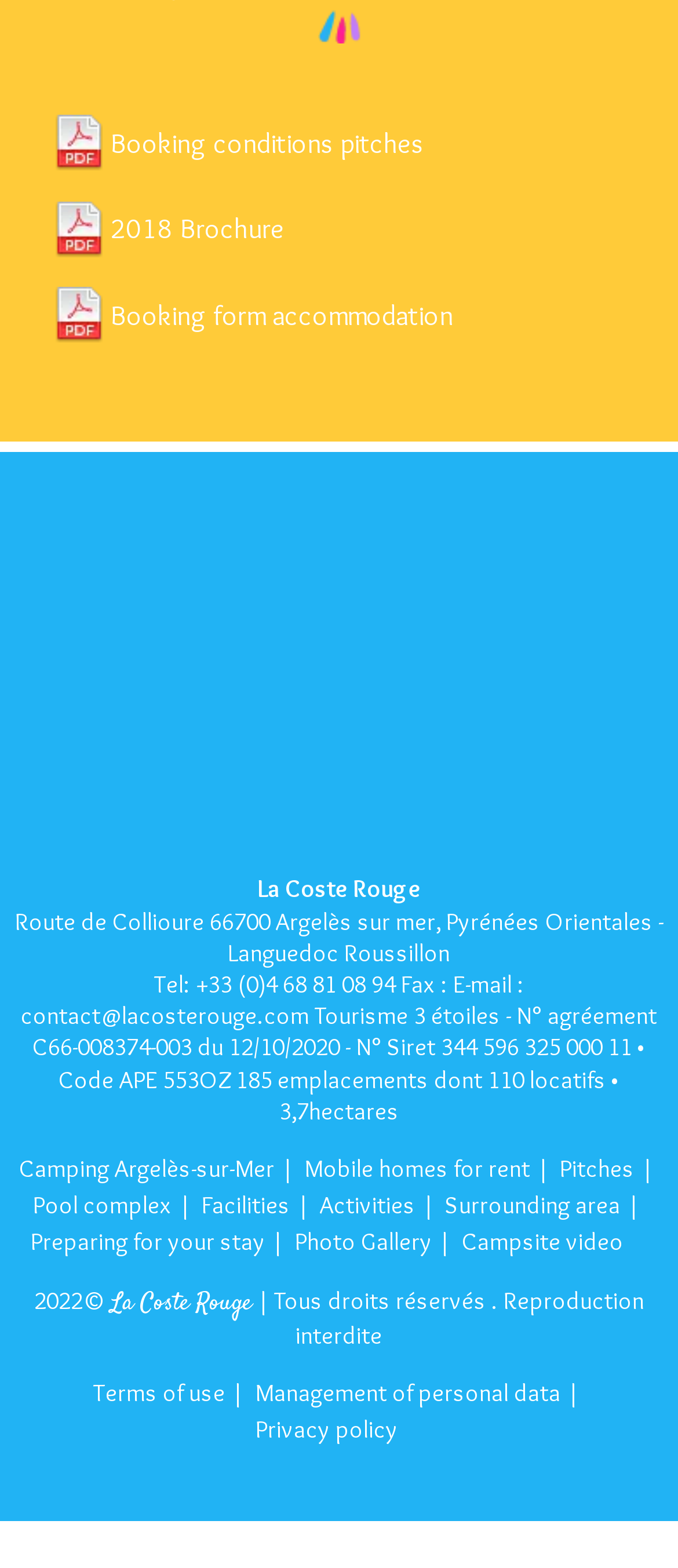Find the bounding box coordinates of the clickable region needed to perform the following instruction: "Visit the pool complex page". The coordinates should be provided as four float numbers between 0 and 1, i.e., [left, top, right, bottom].

[0.049, 0.758, 0.254, 0.778]